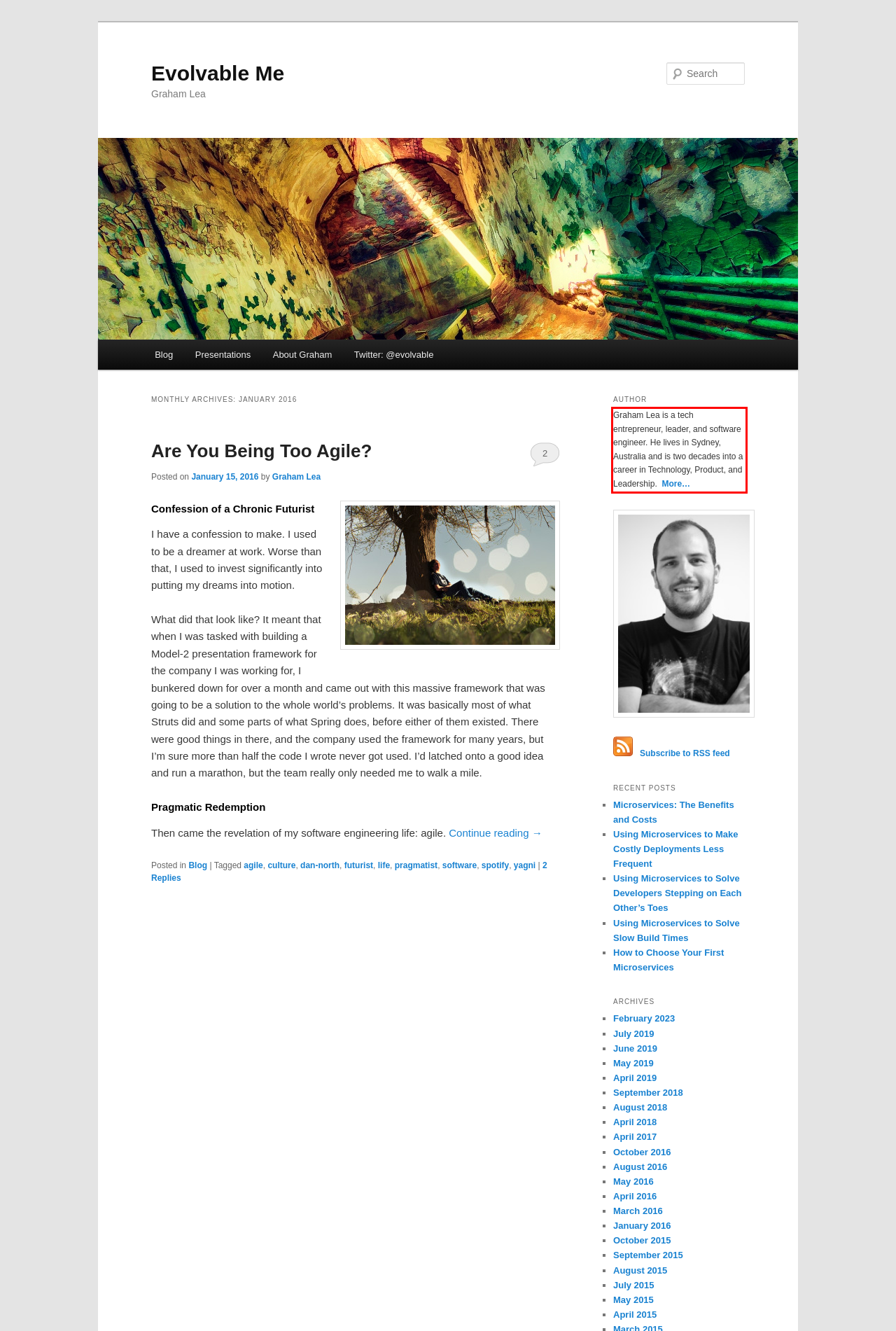Inspect the webpage screenshot that has a red bounding box and use OCR technology to read and display the text inside the red bounding box.

Graham Lea is a tech entrepreneur, leader, and software engineer. He lives in Sydney, Australia and is two decades into a career in Technology, Product, and Leadership. More…